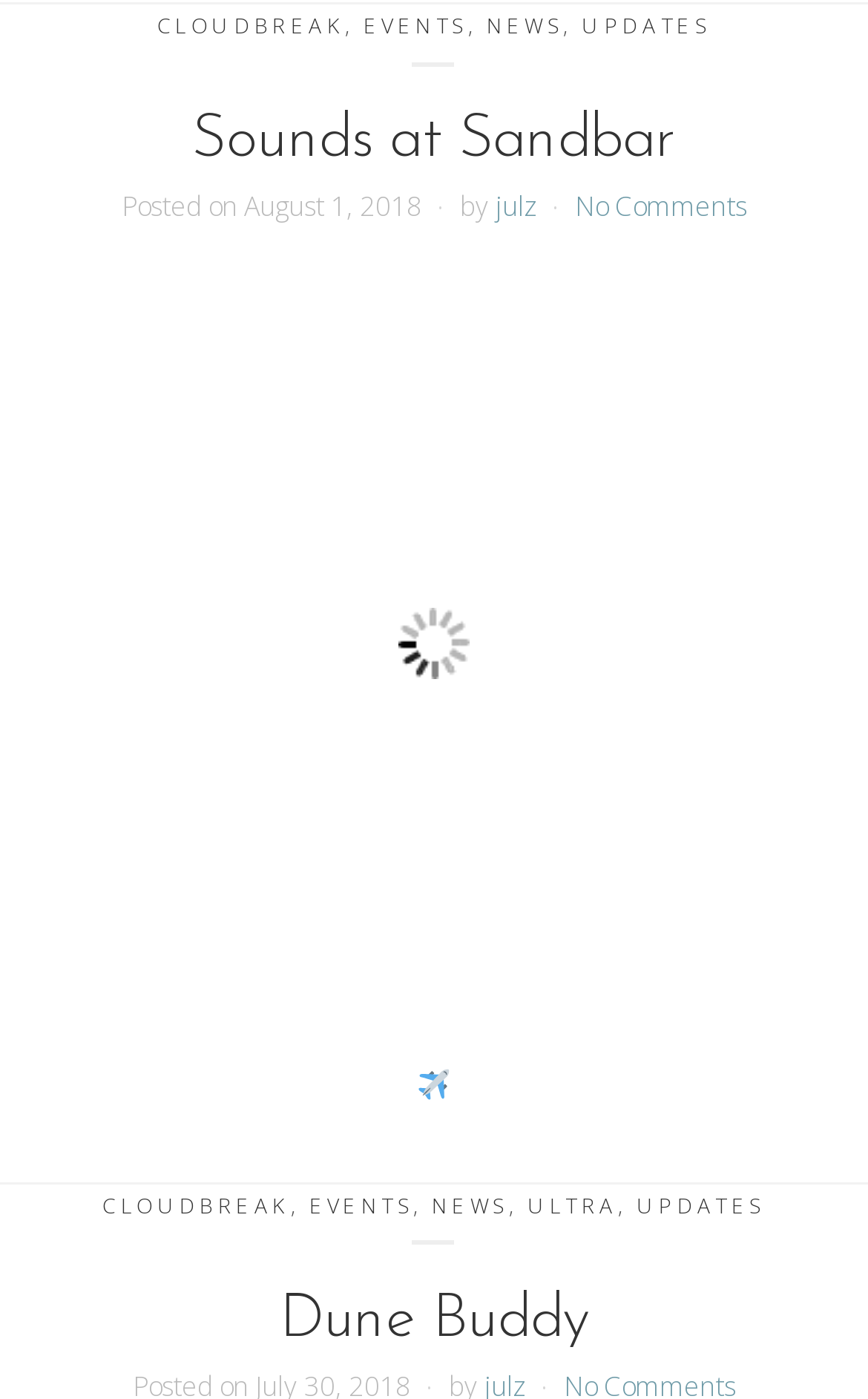How many links are in the header?
Please utilize the information in the image to give a detailed response to the question.

I counted the links in the header section, which are 'CLOUDBREAK', 'EVENTS', 'NEWS', 'UPDATES', and 'Sounds at Sandbar'. There are 5 links in total.